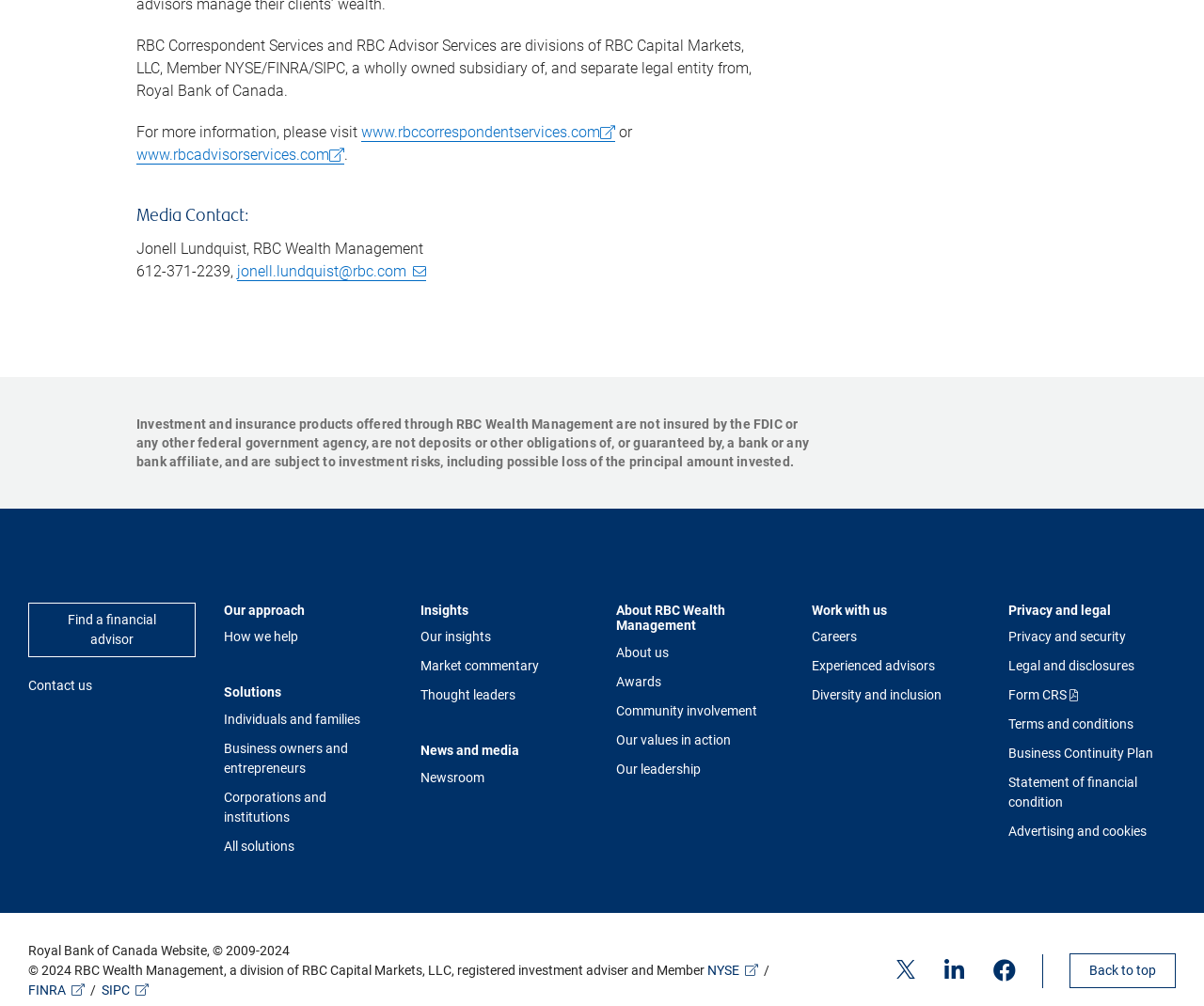Find the bounding box coordinates of the element I should click to carry out the following instruction: "Read newsroom".

[0.349, 0.765, 0.402, 0.781]